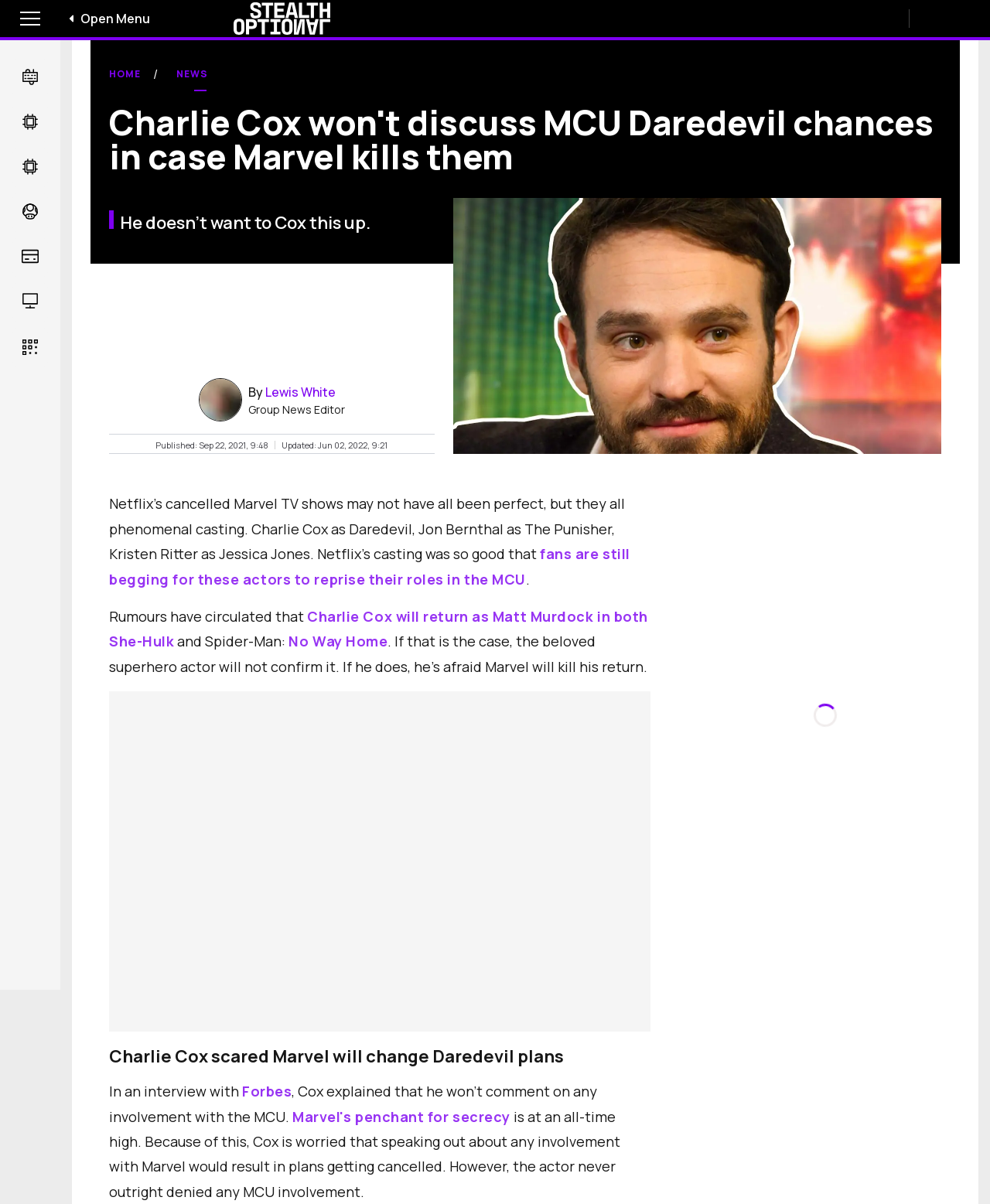Pinpoint the bounding box coordinates of the element that must be clicked to accomplish the following instruction: "Read the article by Lewis White". The coordinates should be in the format of four float numbers between 0 and 1, i.e., [left, top, right, bottom].

[0.268, 0.318, 0.339, 0.333]